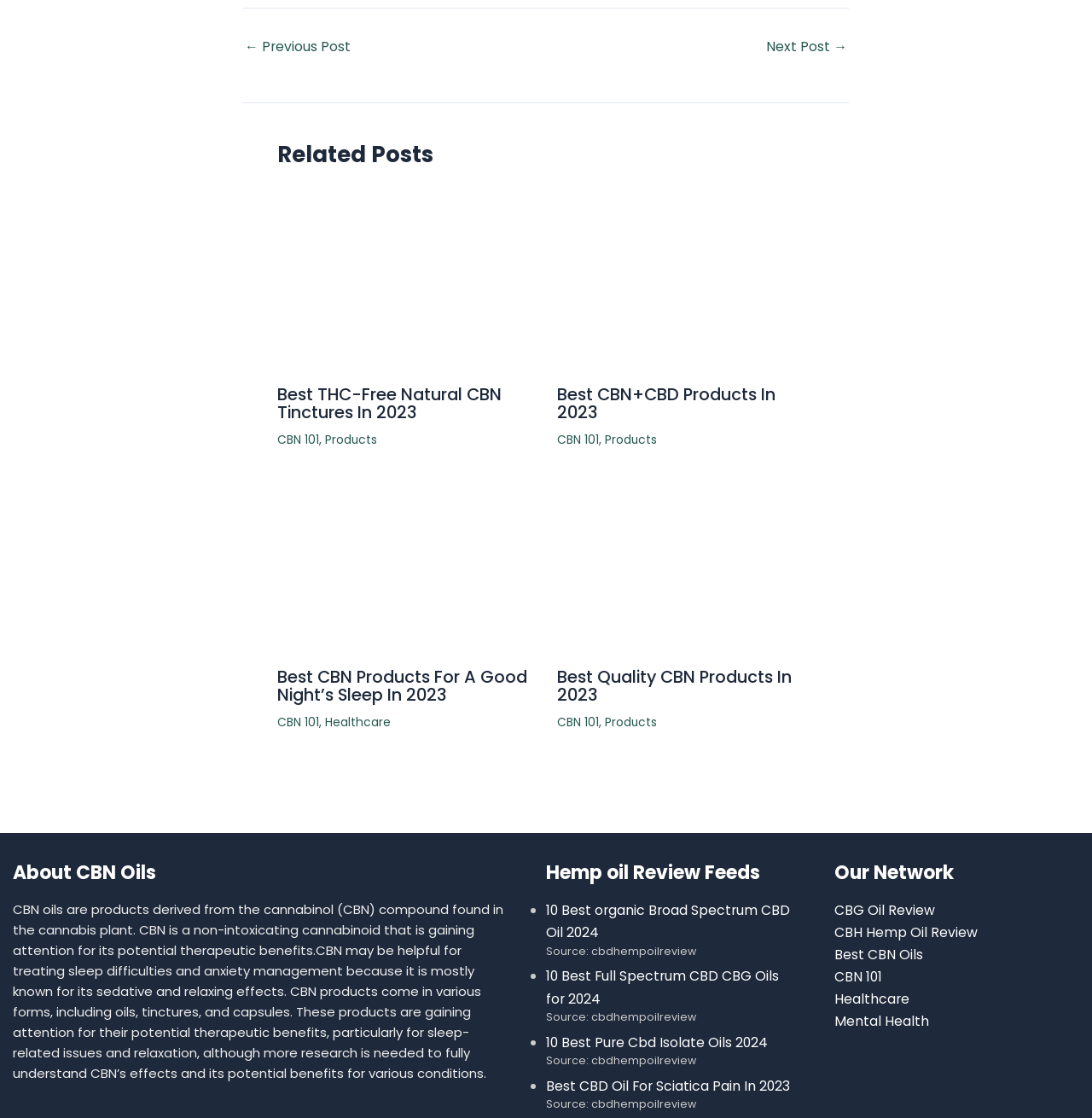Can you specify the bounding box coordinates for the region that should be clicked to fulfill this instruction: "Click on the '← Previous Post' link".

[0.224, 0.035, 0.322, 0.047]